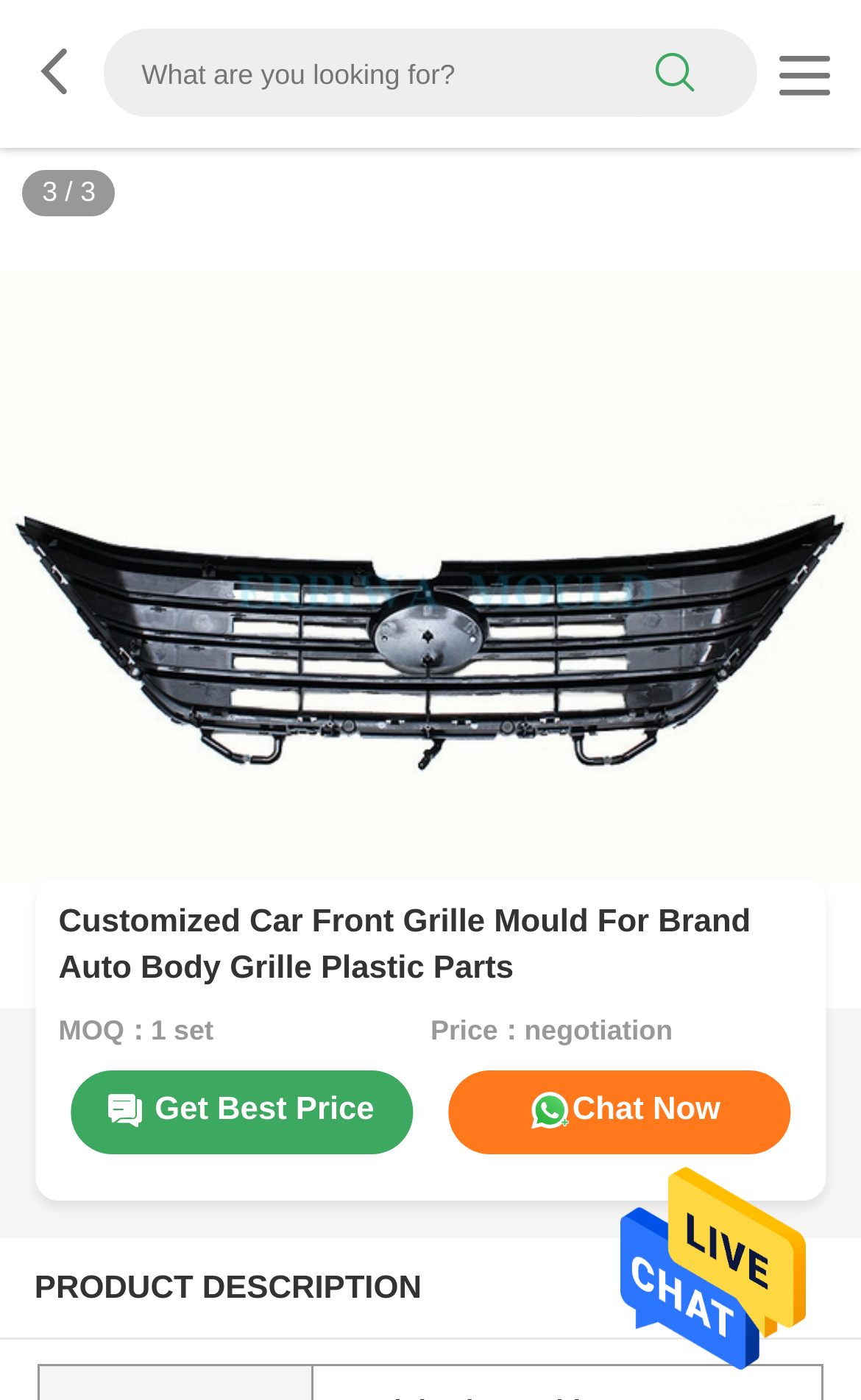Extract the bounding box coordinates for the HTML element that matches this description: "search". The coordinates should be four float numbers between 0 and 1, i.e., [left, top, right, bottom].

[0.694, 0.023, 0.876, 0.082]